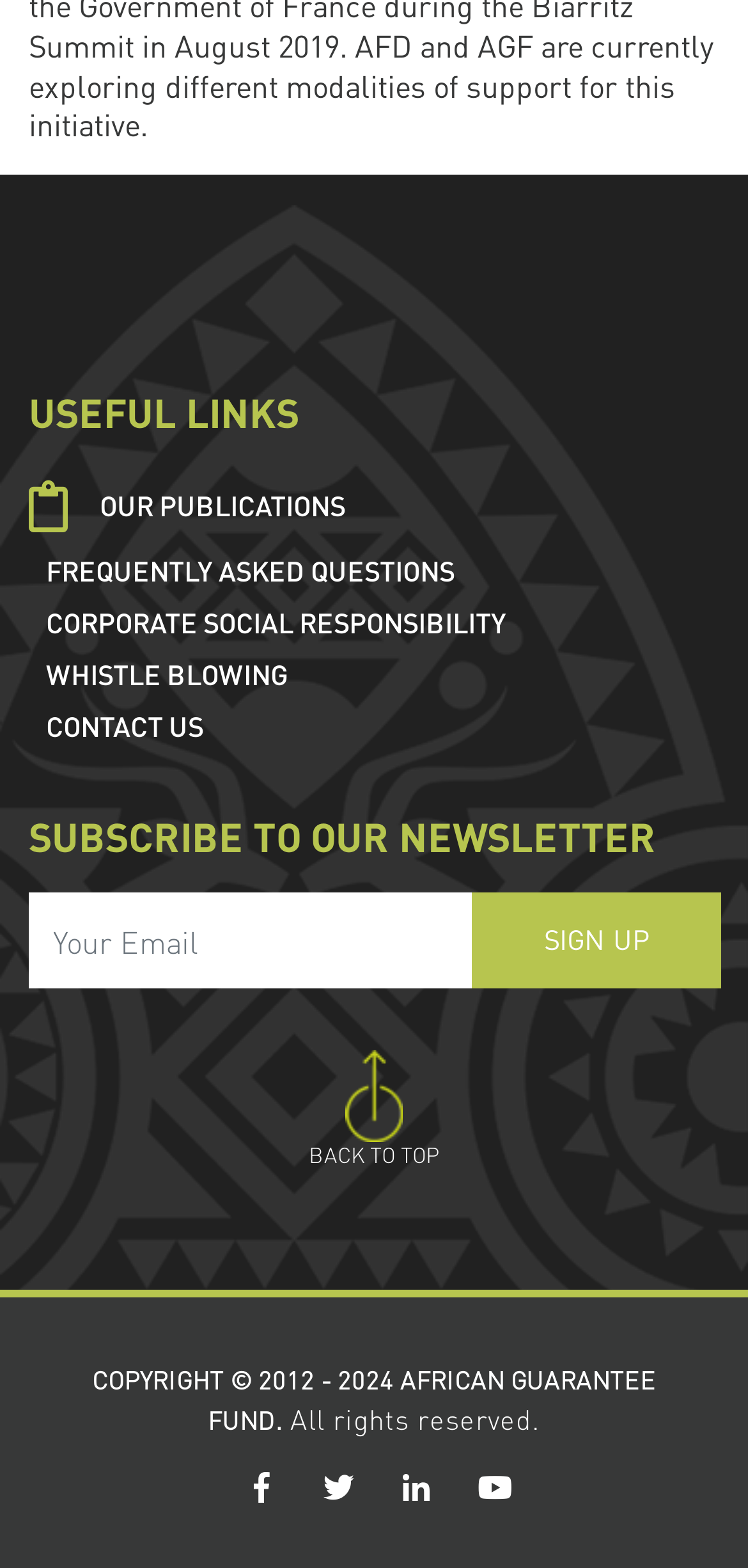Using the element description: "WHISTLE BLOWING", determine the bounding box coordinates for the specified UI element. The coordinates should be four float numbers between 0 and 1, [left, top, right, bottom].

[0.038, 0.413, 0.385, 0.447]